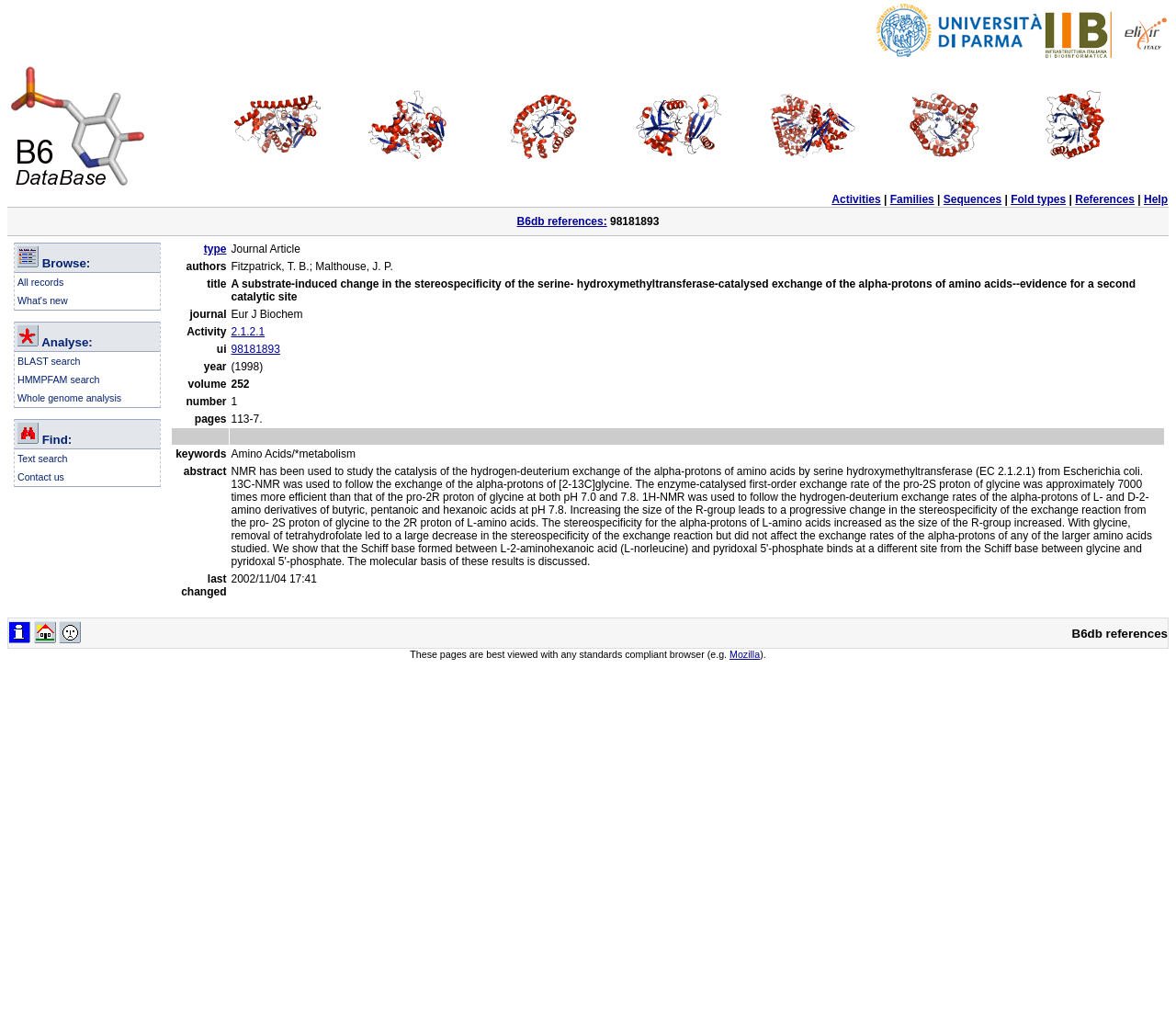Identify the bounding box coordinates of the HTML element based on this description: "Whole genome analysis".

[0.015, 0.385, 0.103, 0.395]